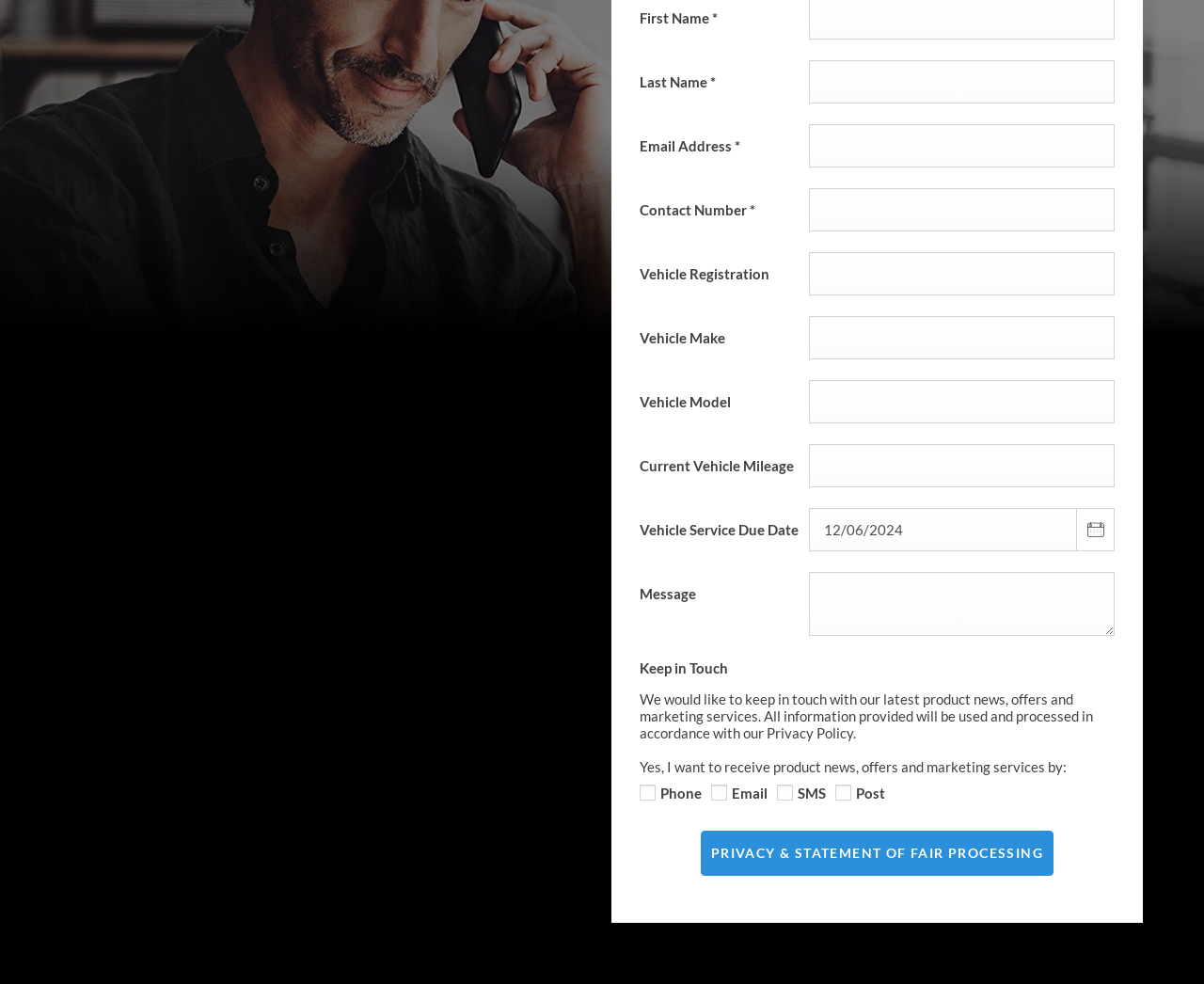Determine the bounding box coordinates (top-left x, top-left y, bottom-right x, bottom-right y) of the UI element described in the following text: Contact

None